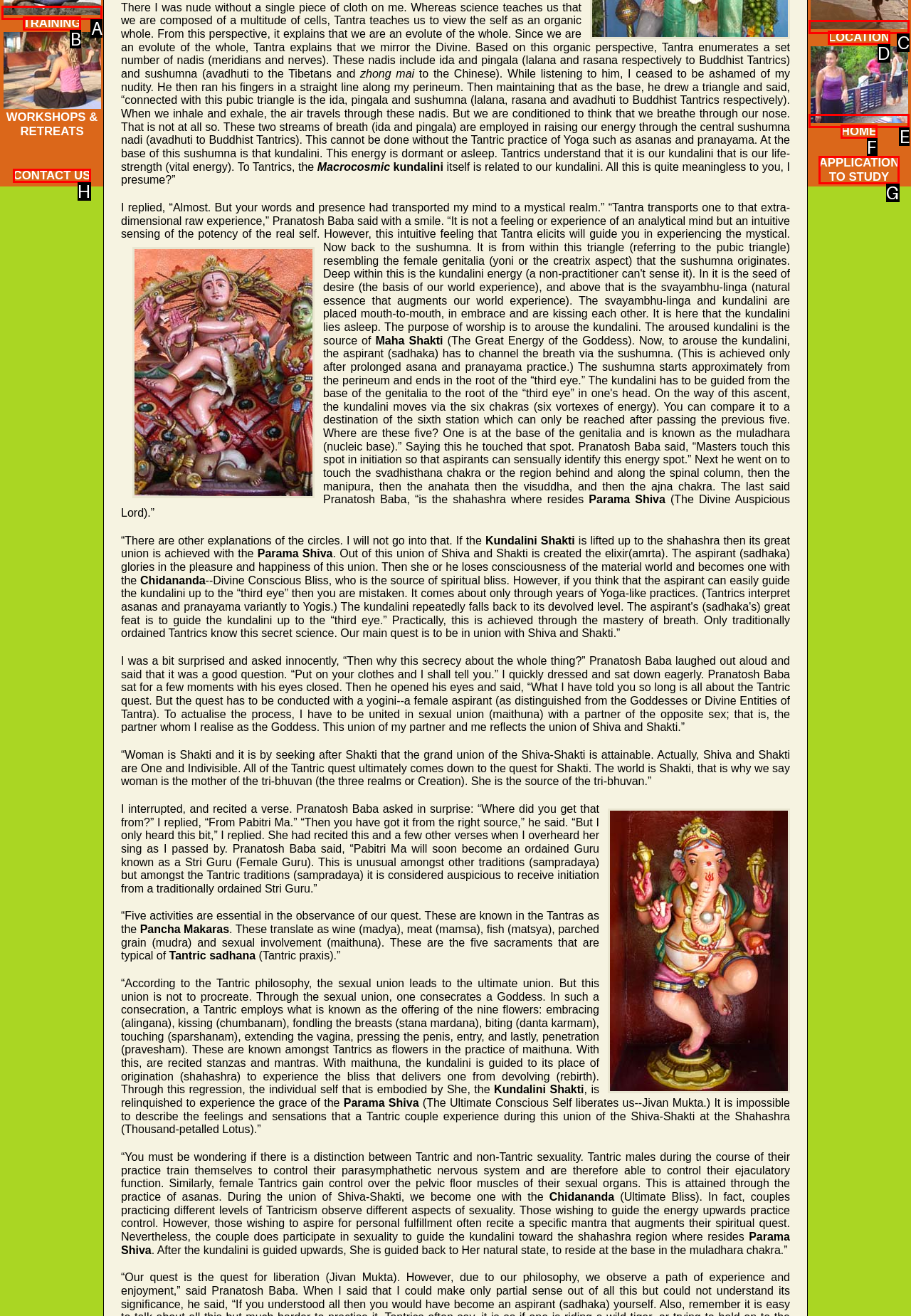Select the HTML element that corresponds to the description: APPLICATIONTO STUDY. Answer with the letter of the matching option directly from the choices given.

G